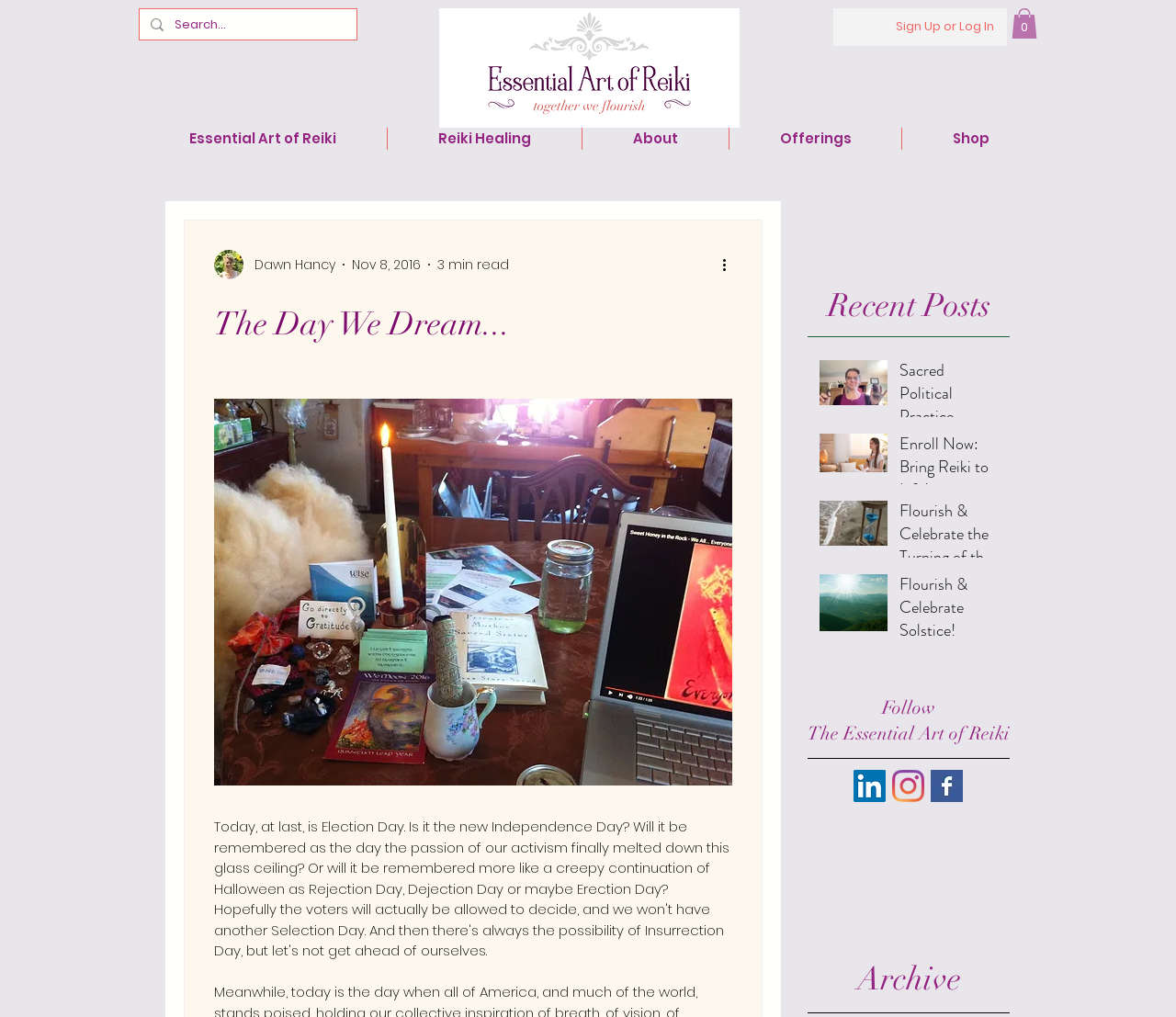Given the description of a UI element: "Sign Up or Log In", identify the bounding box coordinates of the matching element in the webpage screenshot.

[0.751, 0.013, 0.856, 0.04]